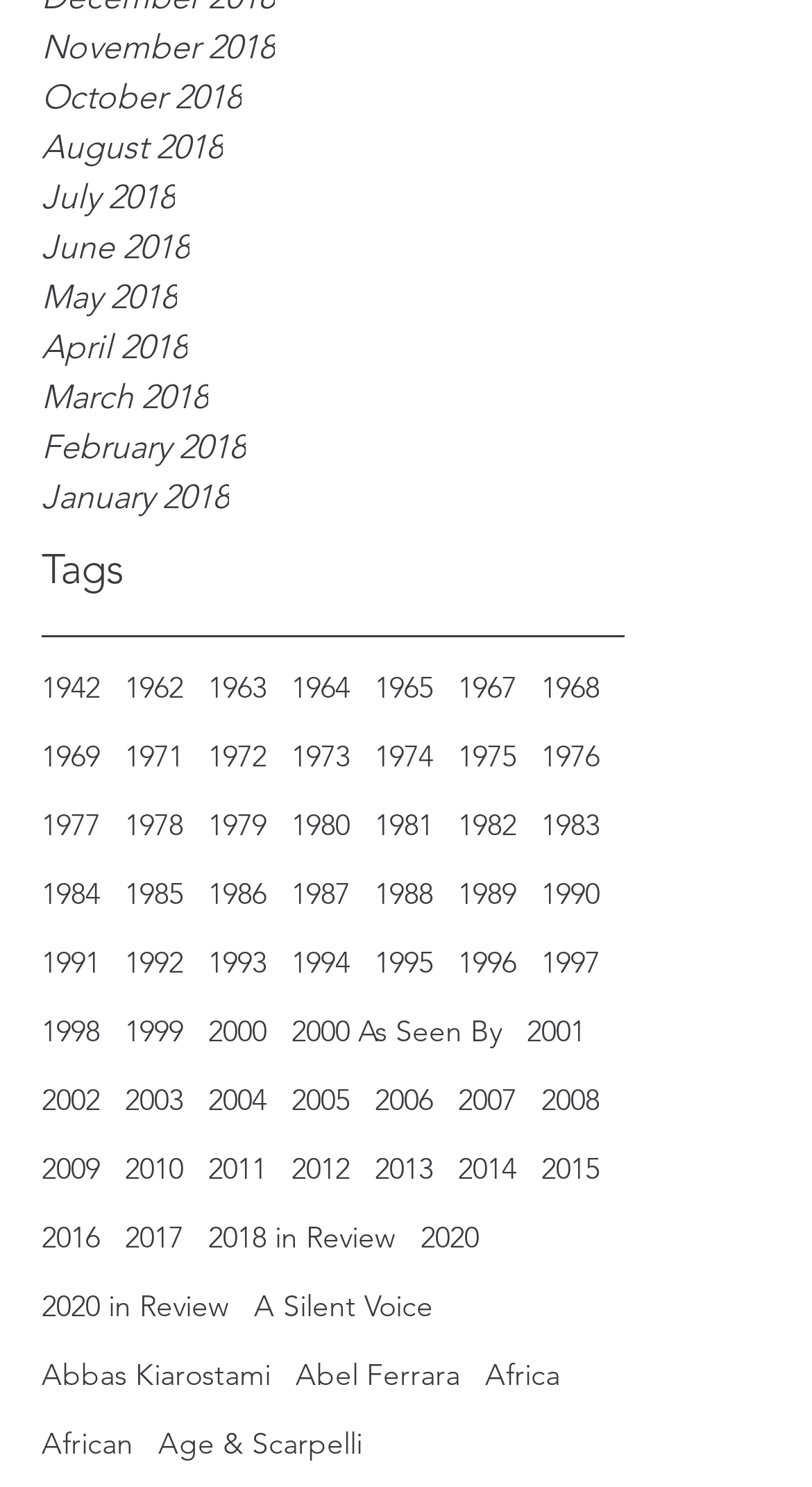Based on what you see in the screenshot, provide a thorough answer to this question: What is the time period covered by the articles on this webpage?

By examining the links on the webpage, I can see that the earliest article is from 1942 and the latest is from 2020. This suggests that the webpage covers a time period of around 80 years.